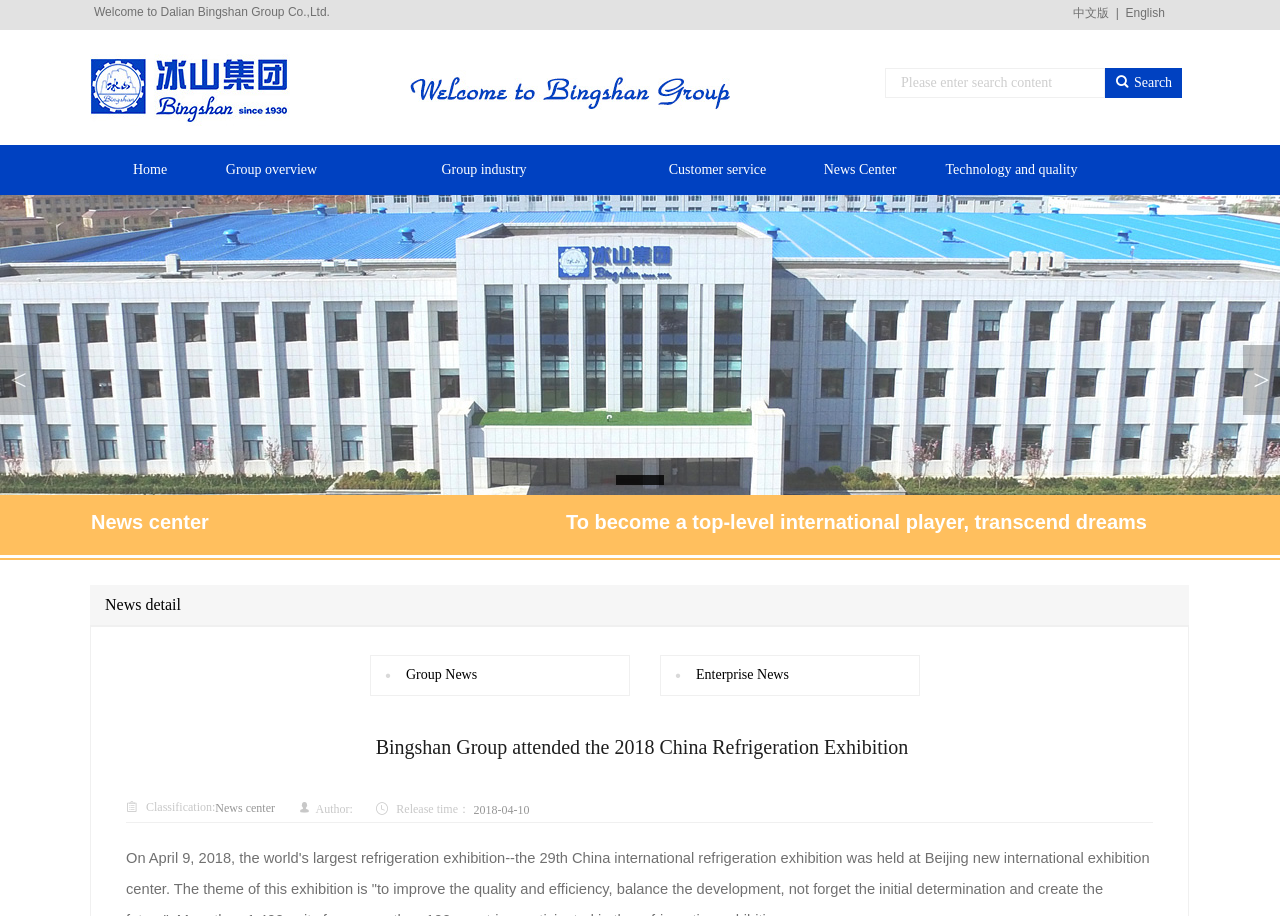Can you find and provide the main heading text of this webpage?

 Bingshan Group attended the 2018 China Refrigeration Exhibition